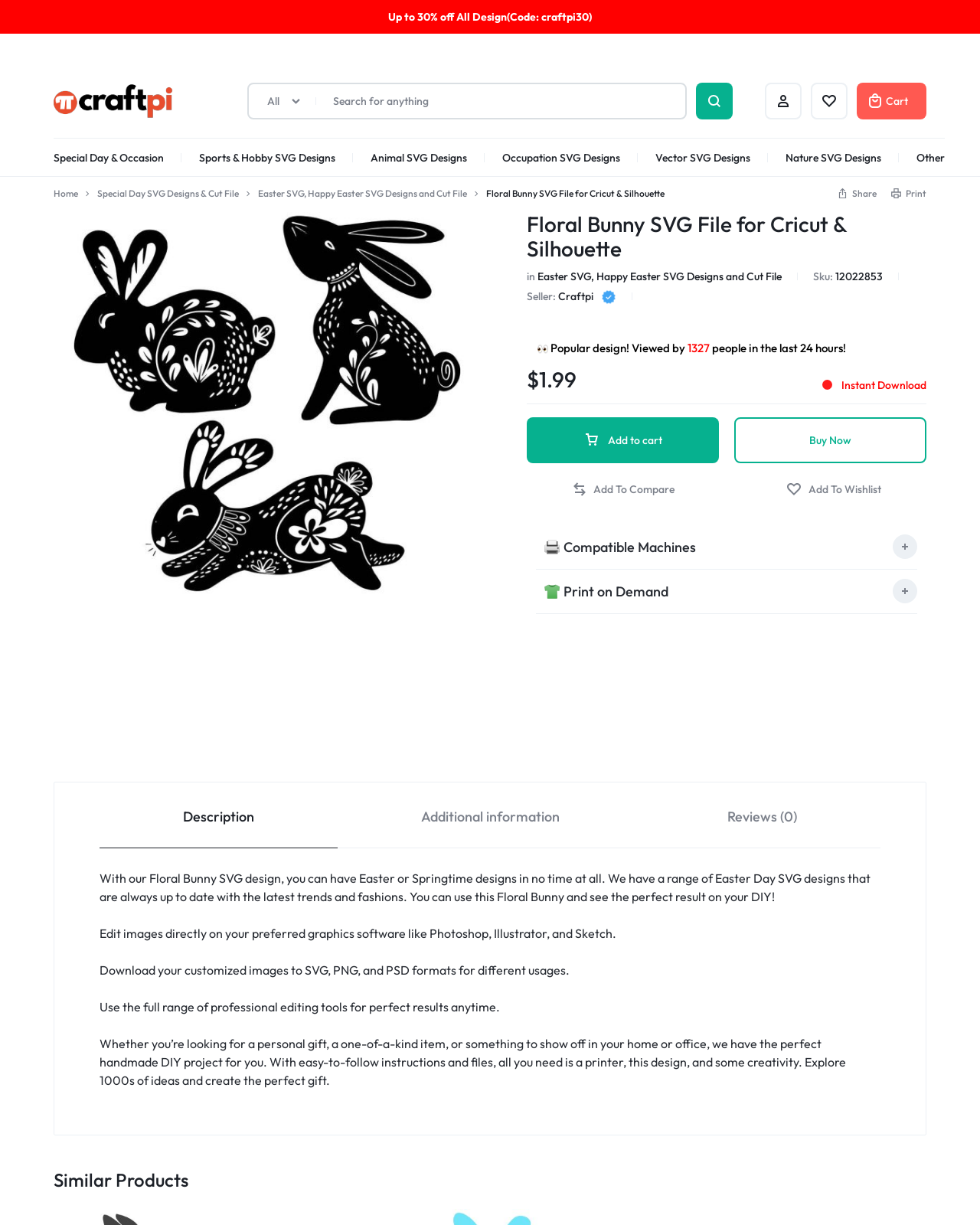Please find the bounding box coordinates of the section that needs to be clicked to achieve this instruction: "Download the 'Floral Bunny SVG' file".

[0.71, 0.068, 0.748, 0.098]